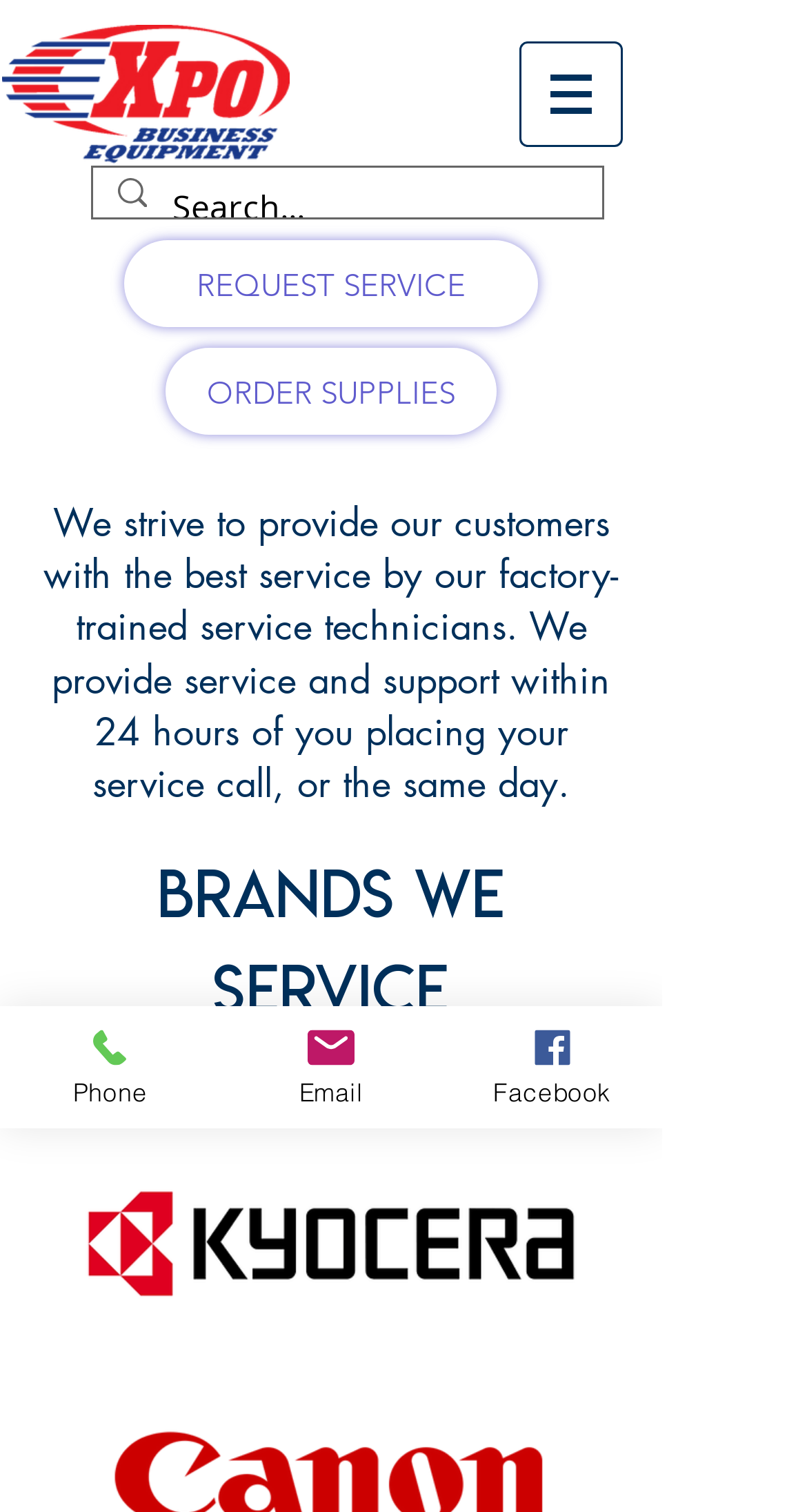How many social media links are there?
By examining the image, provide a one-word or phrase answer.

1